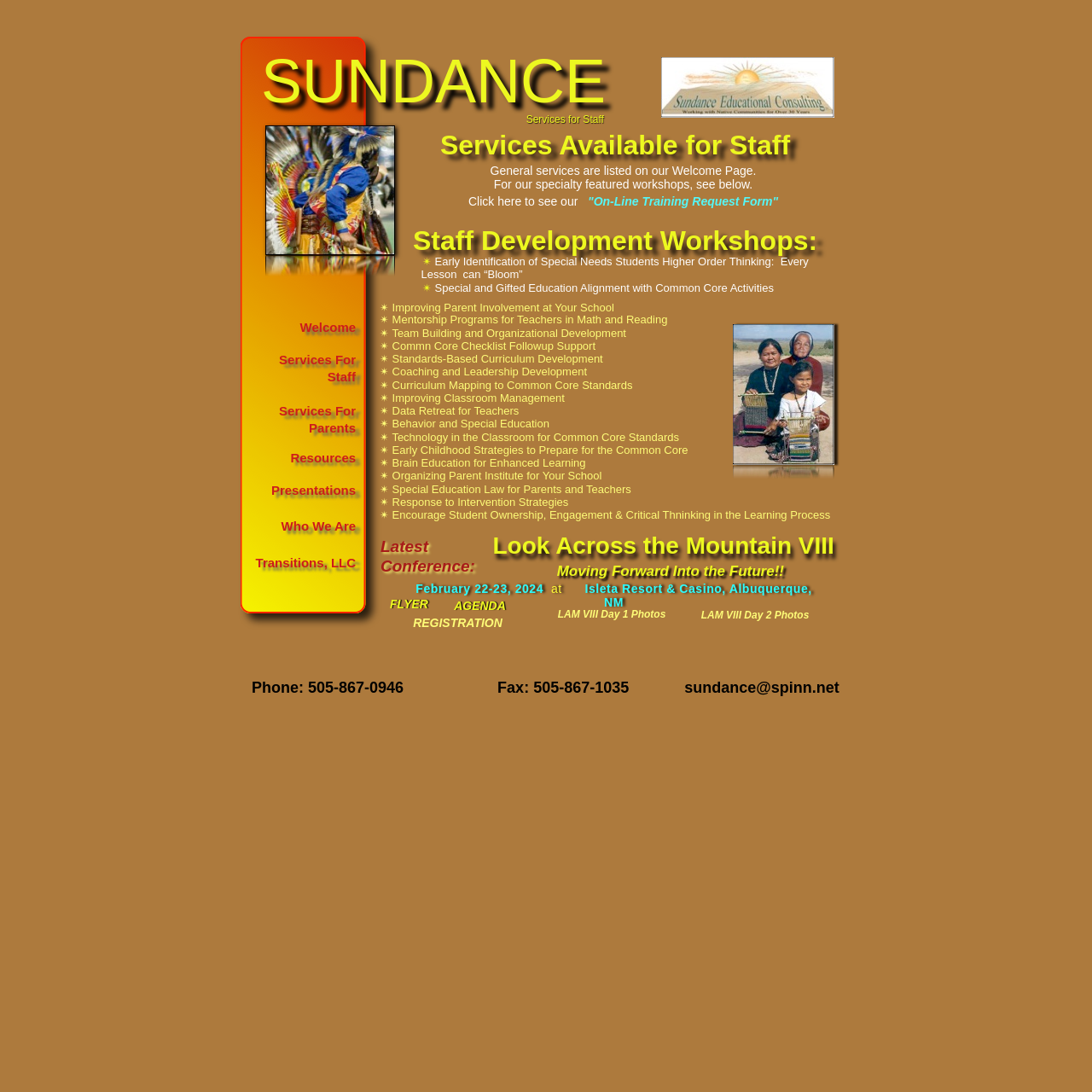Show the bounding box coordinates for the HTML element as described: "✴ Standards-Based Curriculum Development".

[0.348, 0.323, 0.552, 0.334]